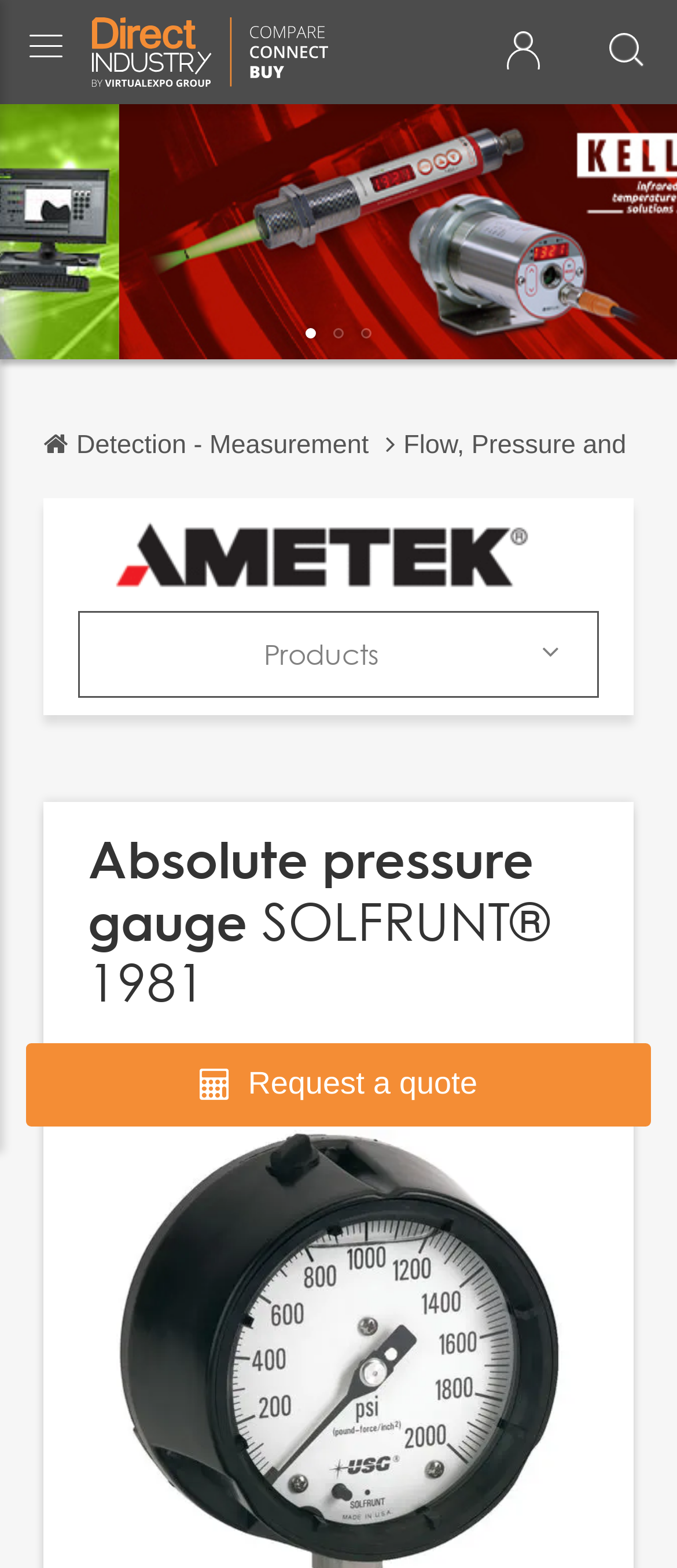Provide the bounding box coordinates of the section that needs to be clicked to accomplish the following instruction: "visit partnerships page."

None